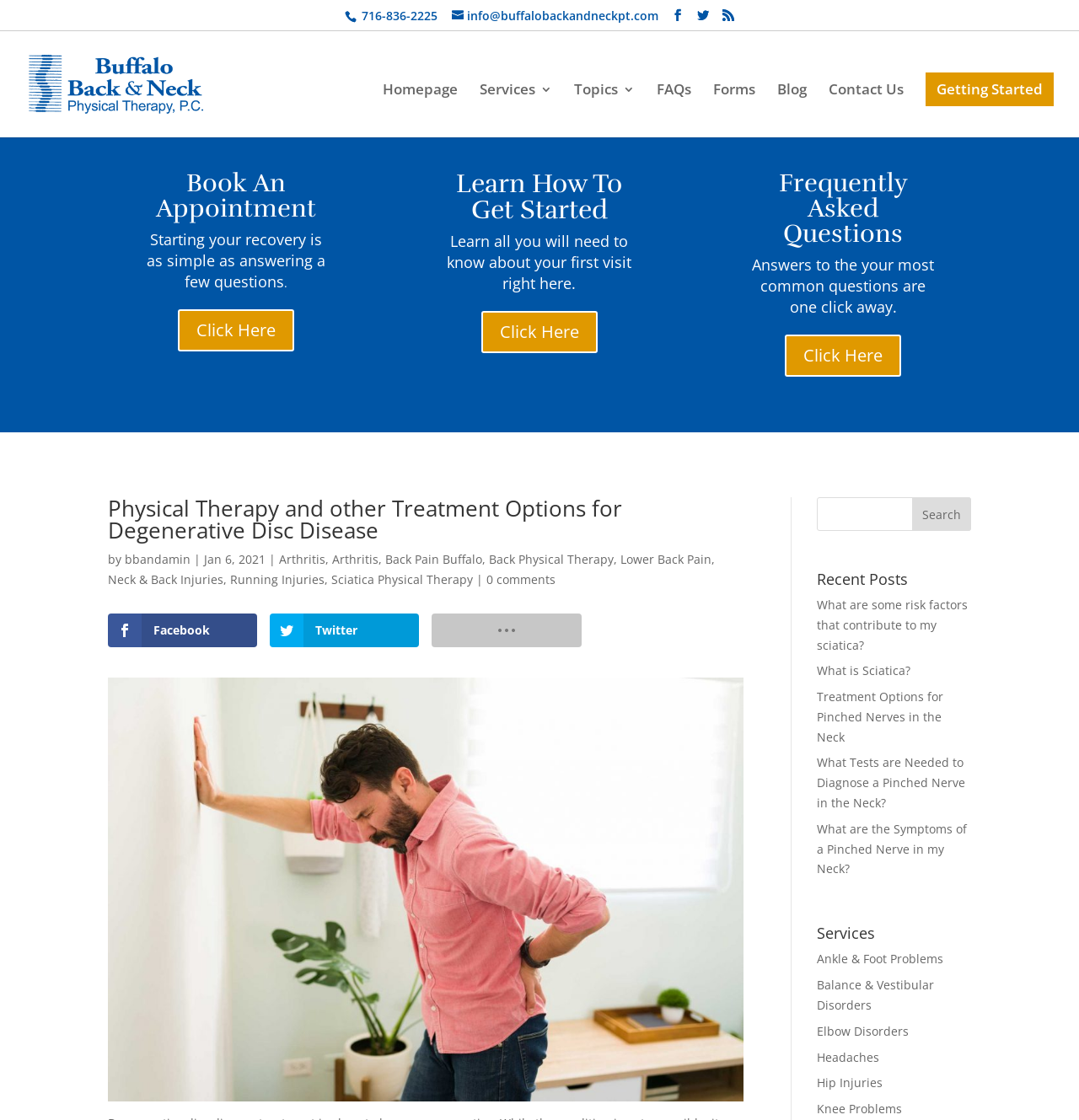Locate the UI element described by Headaches in the provided webpage screenshot. Return the bounding box coordinates in the format (top-left x, top-left y, bottom-right x, bottom-right y), ensuring all values are between 0 and 1.

[0.757, 0.936, 0.815, 0.951]